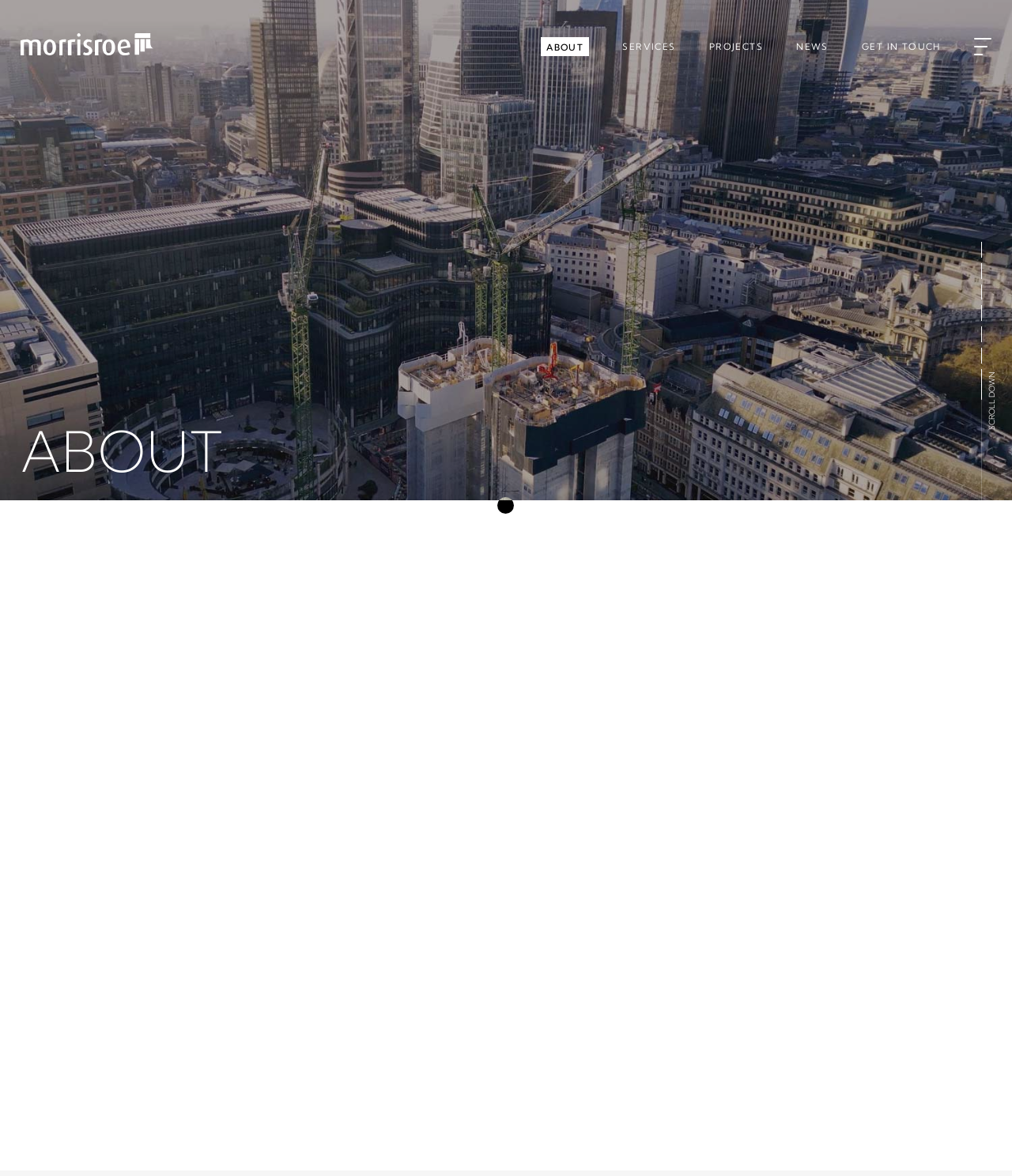Please find the bounding box coordinates of the clickable region needed to complete the following instruction: "read about who we are". The bounding box coordinates must consist of four float numbers between 0 and 1, i.e., [left, top, right, bottom].

[0.08, 0.463, 0.287, 0.487]